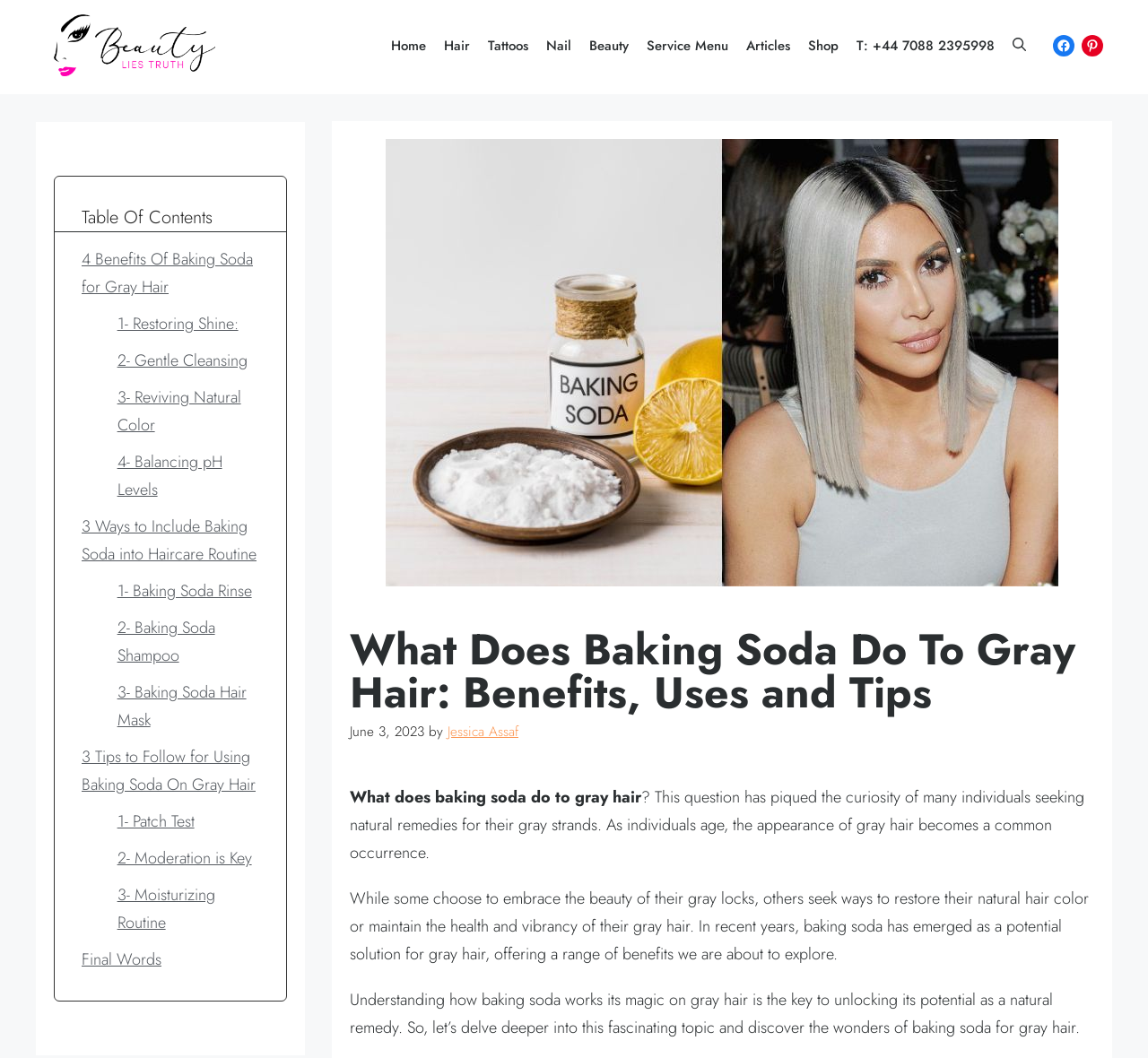Please identify the bounding box coordinates of the clickable area that will allow you to execute the instruction: "Open the search".

[0.874, 0.03, 0.902, 0.056]